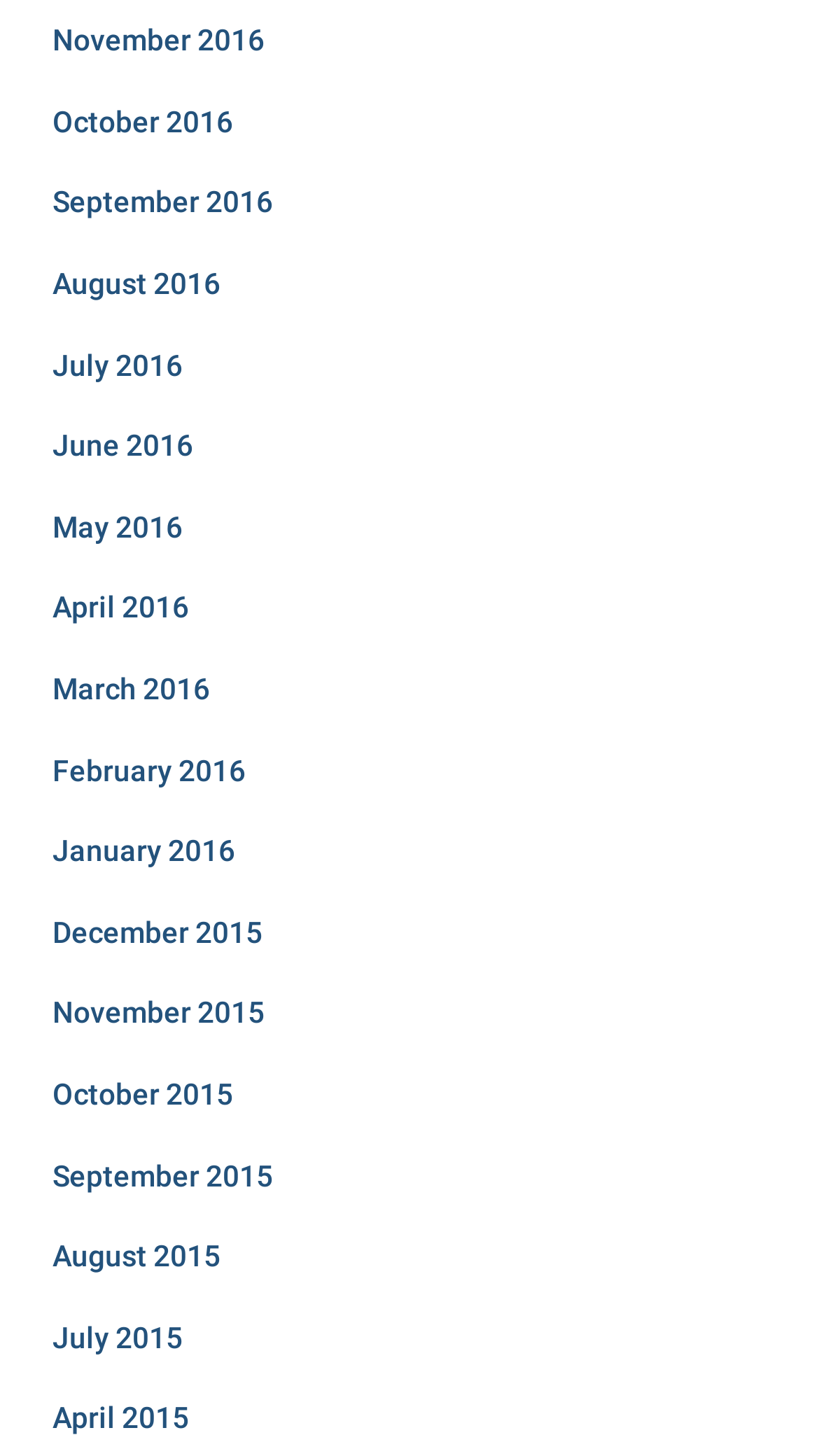From the image, can you give a detailed response to the question below:
What is the earliest month listed?

By examining the list of links, I found that the earliest month listed is April 2015, which is located at the bottom of the list.